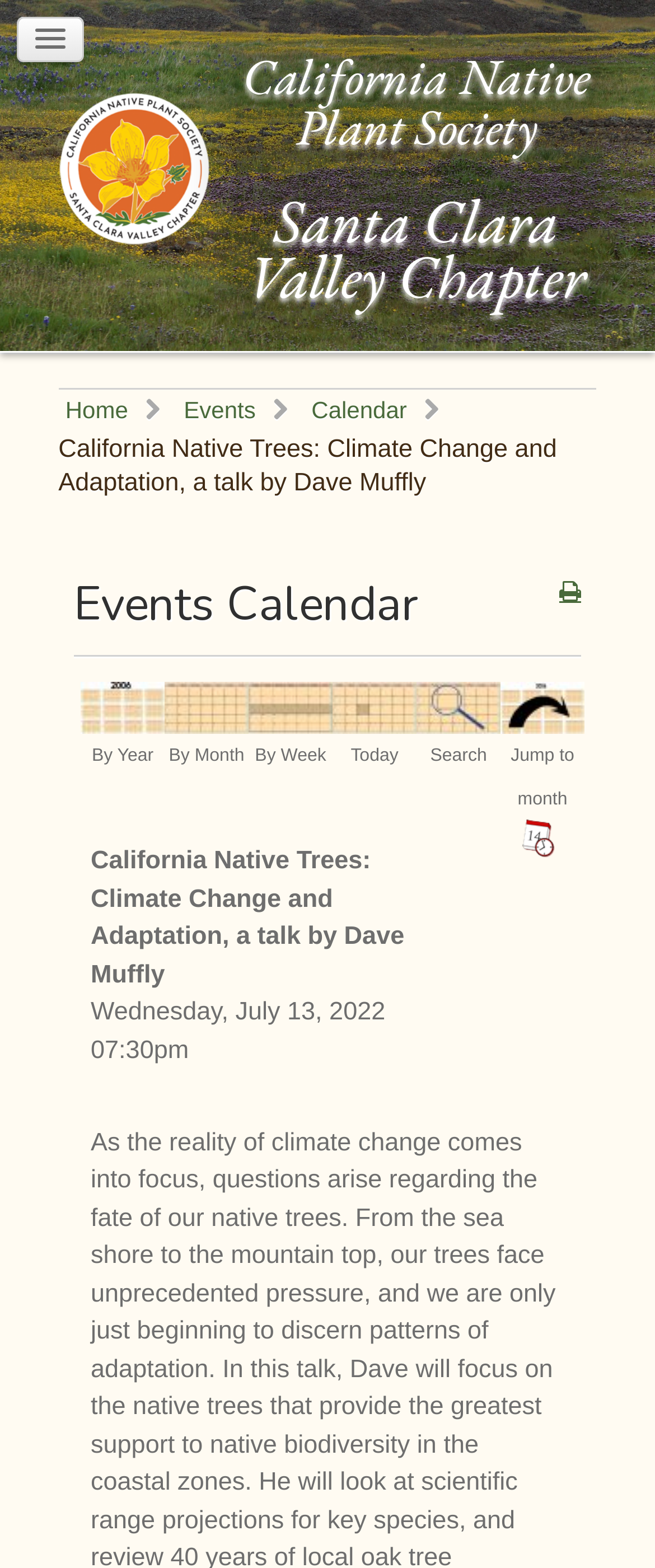Locate the bounding box coordinates of the element's region that should be clicked to carry out the following instruction: "Search for events". The coordinates need to be four float numbers between 0 and 1, i.e., [left, top, right, bottom].

[0.636, 0.435, 0.764, 0.468]